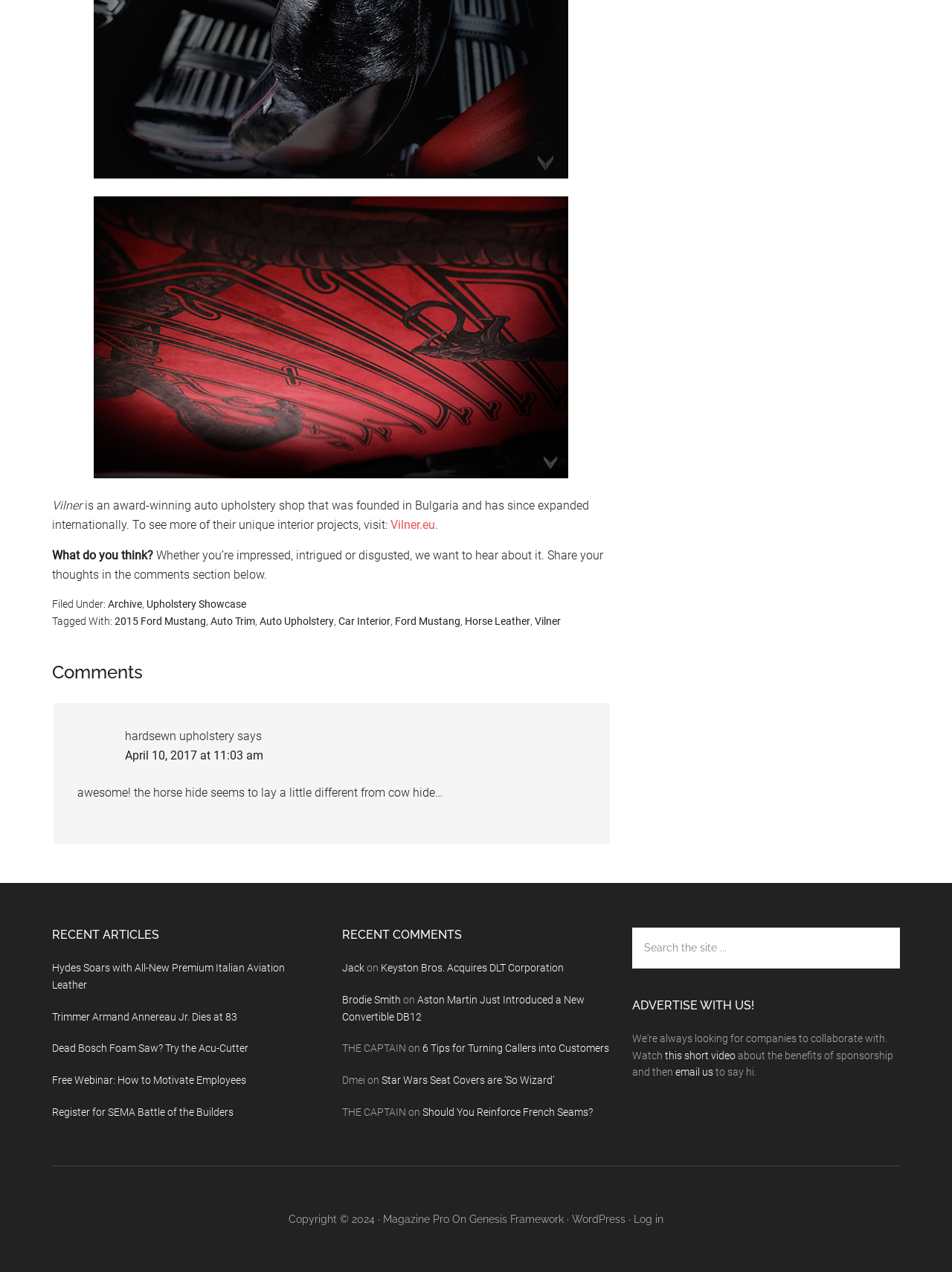Answer the following query with a single word or phrase:
What can be found in the 'RECENT ARTICLES' section?

Links to recent articles